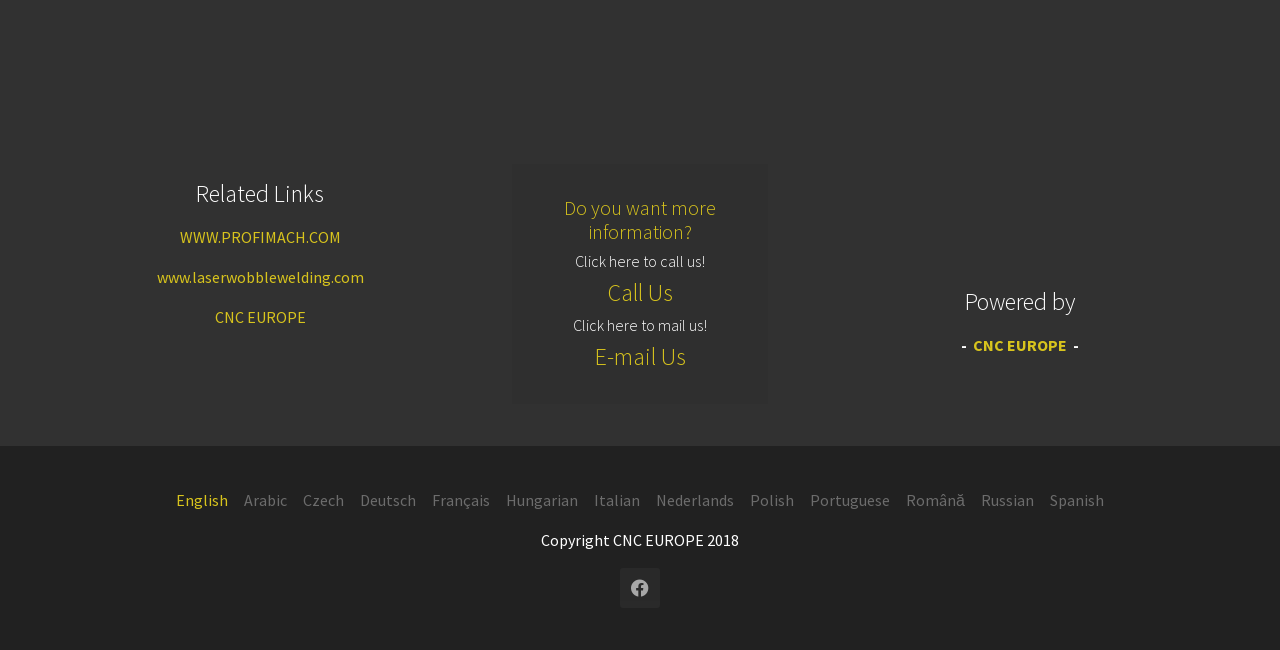Identify the bounding box coordinates of the clickable section necessary to follow the following instruction: "Click on the Facebook link". The coordinates should be presented as four float numbers from 0 to 1, i.e., [left, top, right, bottom].

[0.484, 0.874, 0.516, 0.935]